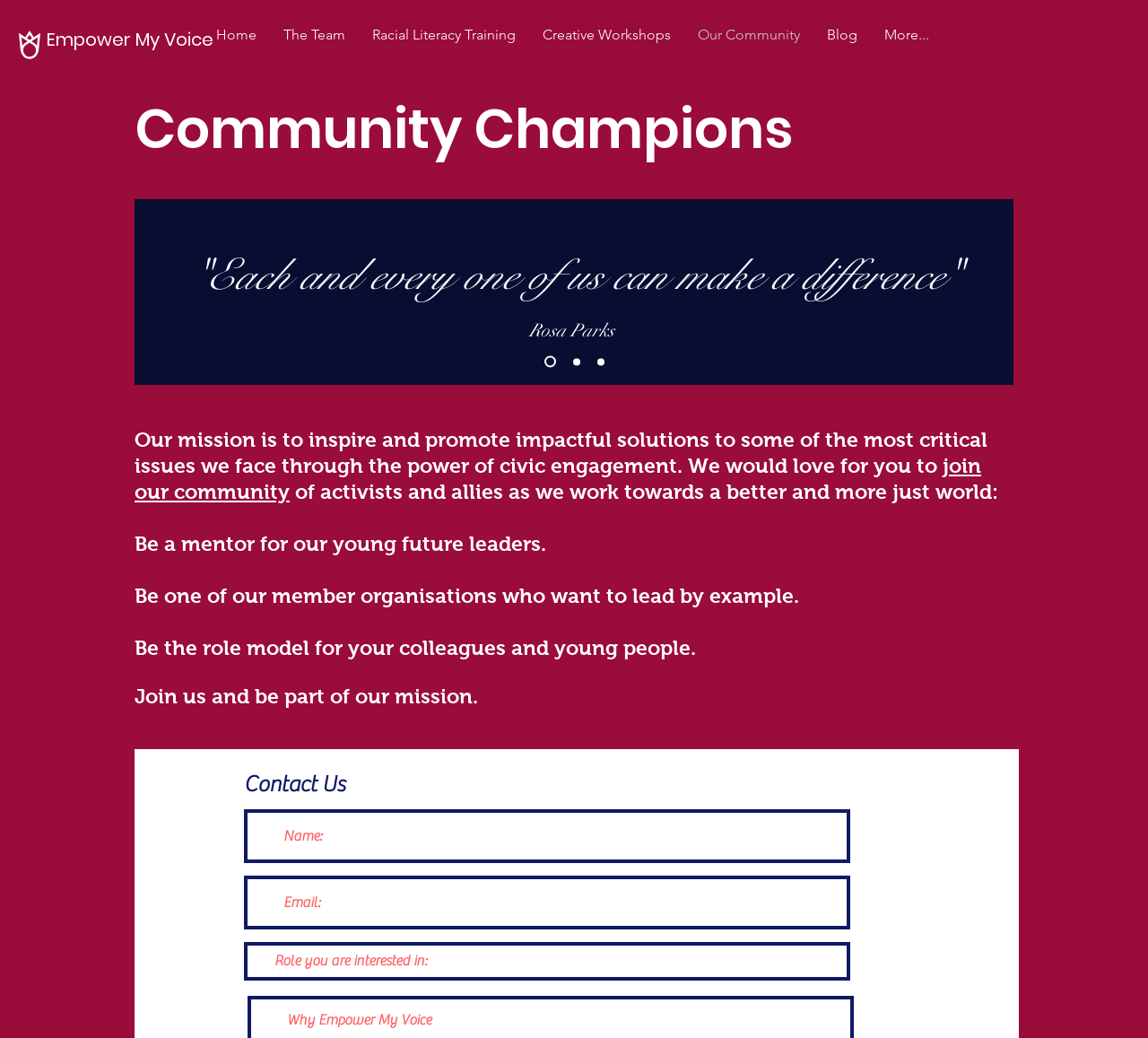Please find the bounding box coordinates of the element that must be clicked to perform the given instruction: "Fill in the 'Name' textbox". The coordinates should be four float numbers from 0 to 1, i.e., [left, top, right, bottom].

[0.212, 0.78, 0.741, 0.831]